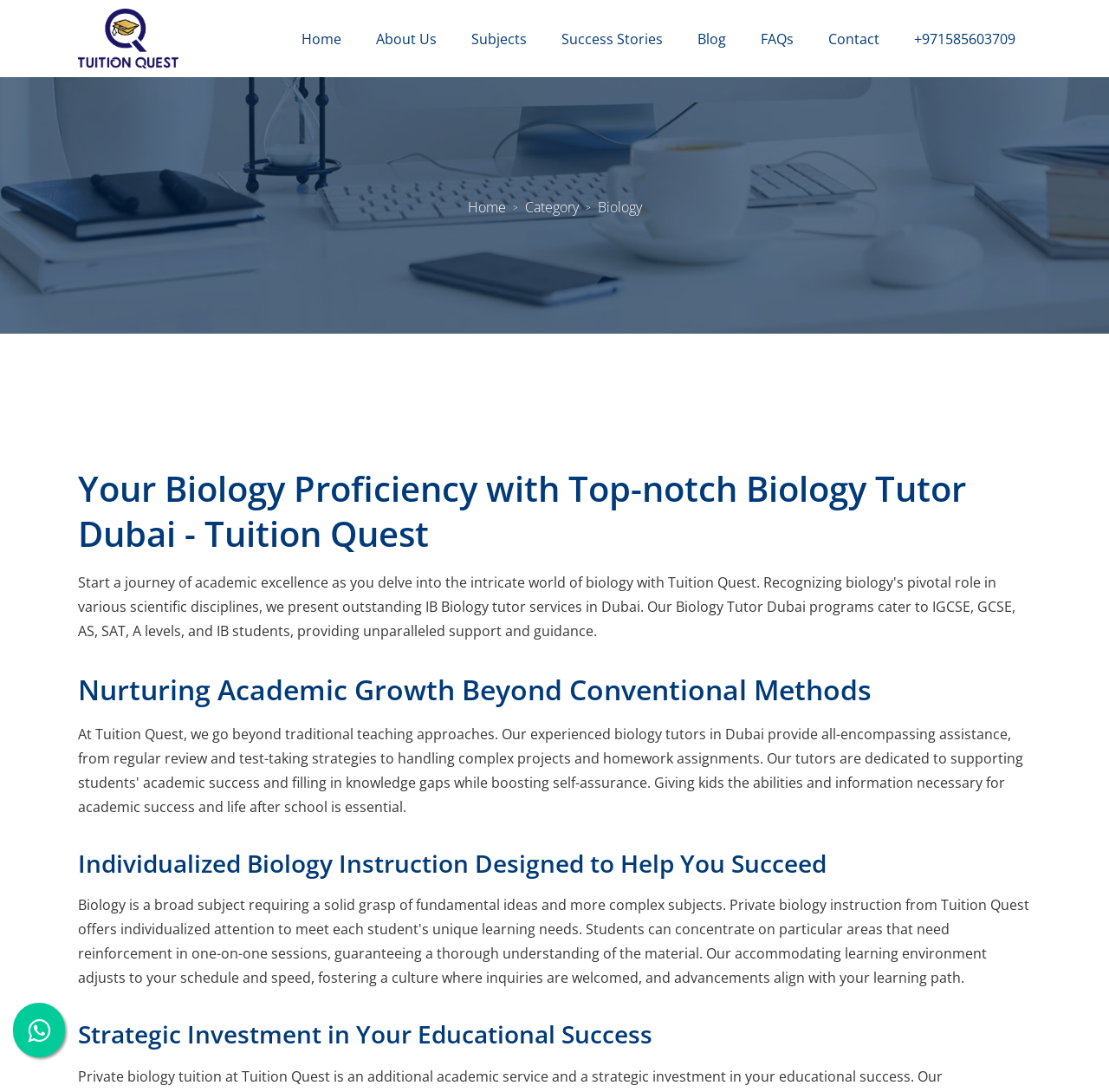How many navigation links are there?
From the image, respond with a single word or phrase.

8